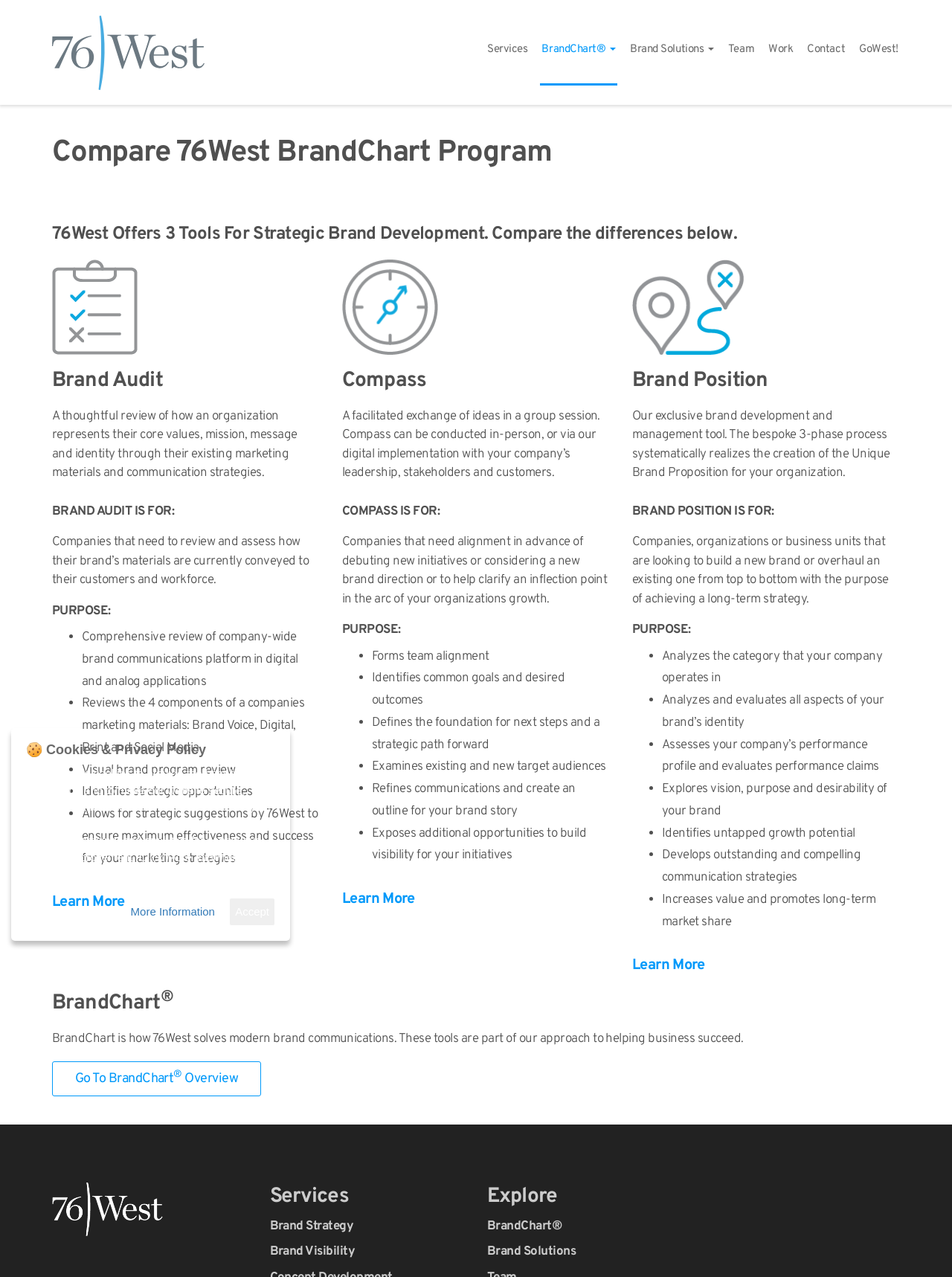Find the bounding box coordinates for the area that should be clicked to accomplish the instruction: "Click on the 'Services' link".

[0.51, 0.012, 0.556, 0.067]